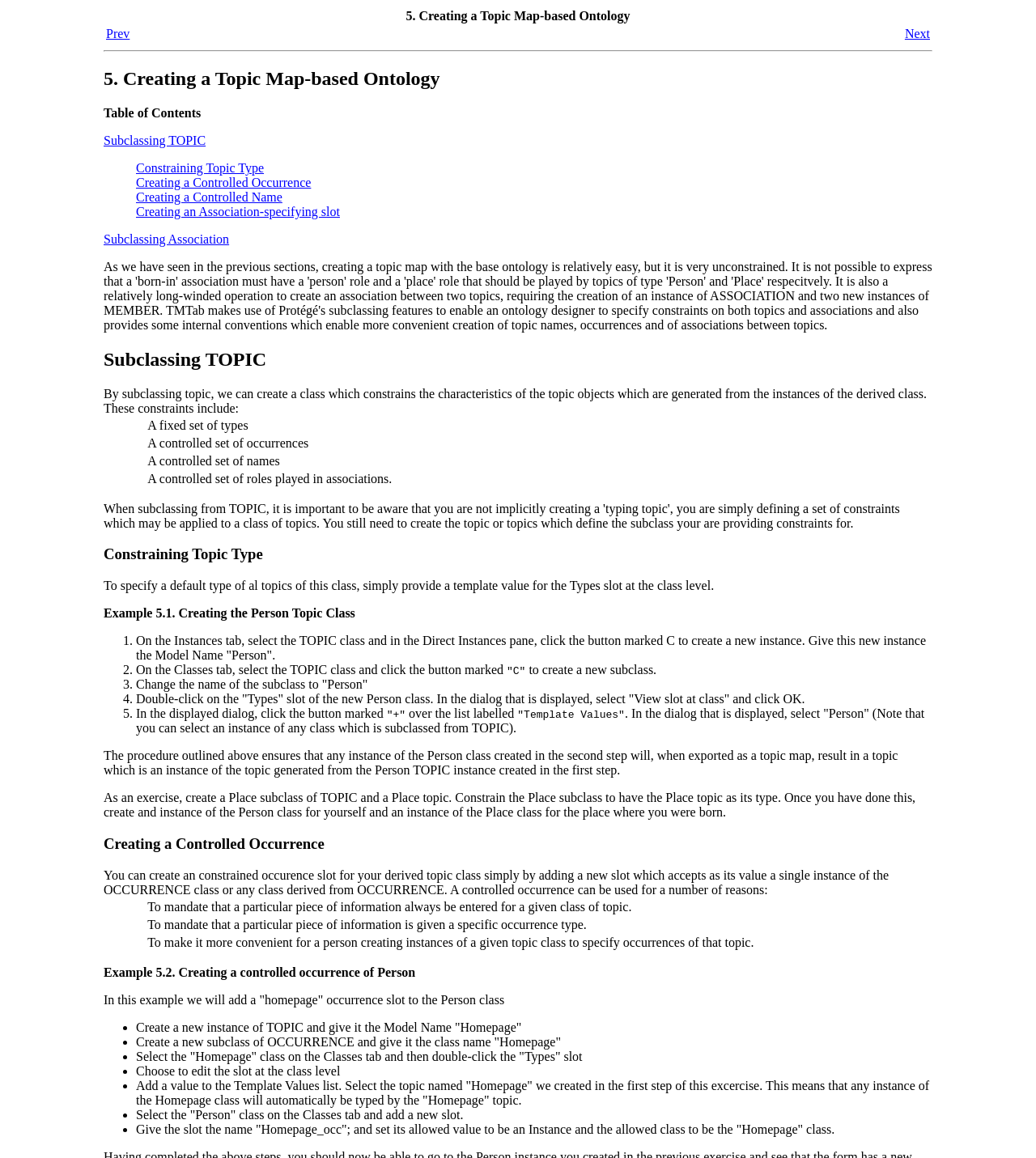Respond to the following query with just one word or a short phrase: 
What is the result of exporting an instance of the Person class as a topic map?

Topic instance